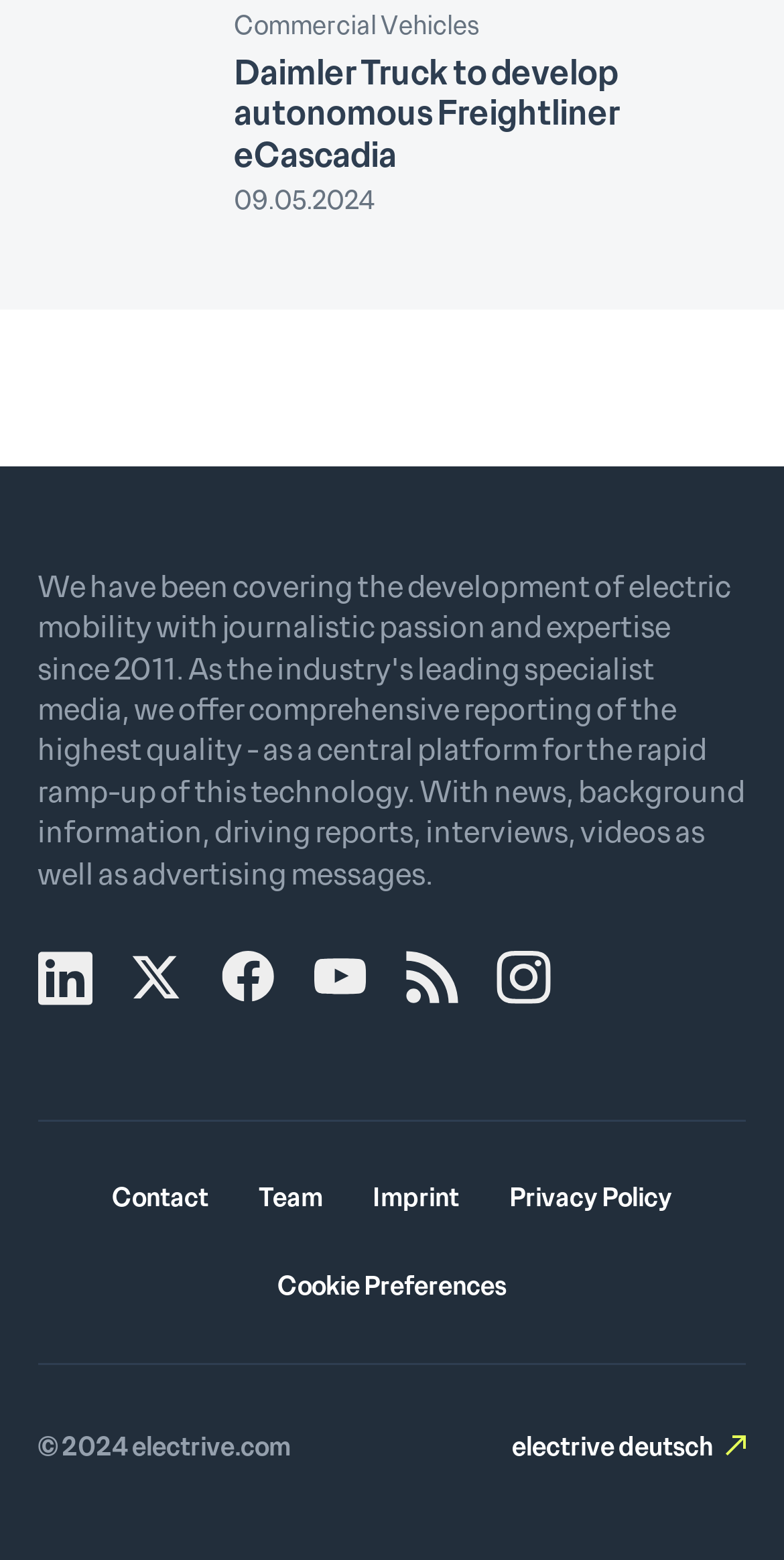How many social media links are there?
Kindly offer a comprehensive and detailed response to the question.

I counted the number of social media links at the bottom of the webpage, which are LinkedIn, X, Facebook, YouTube, RSS, and Instagram.